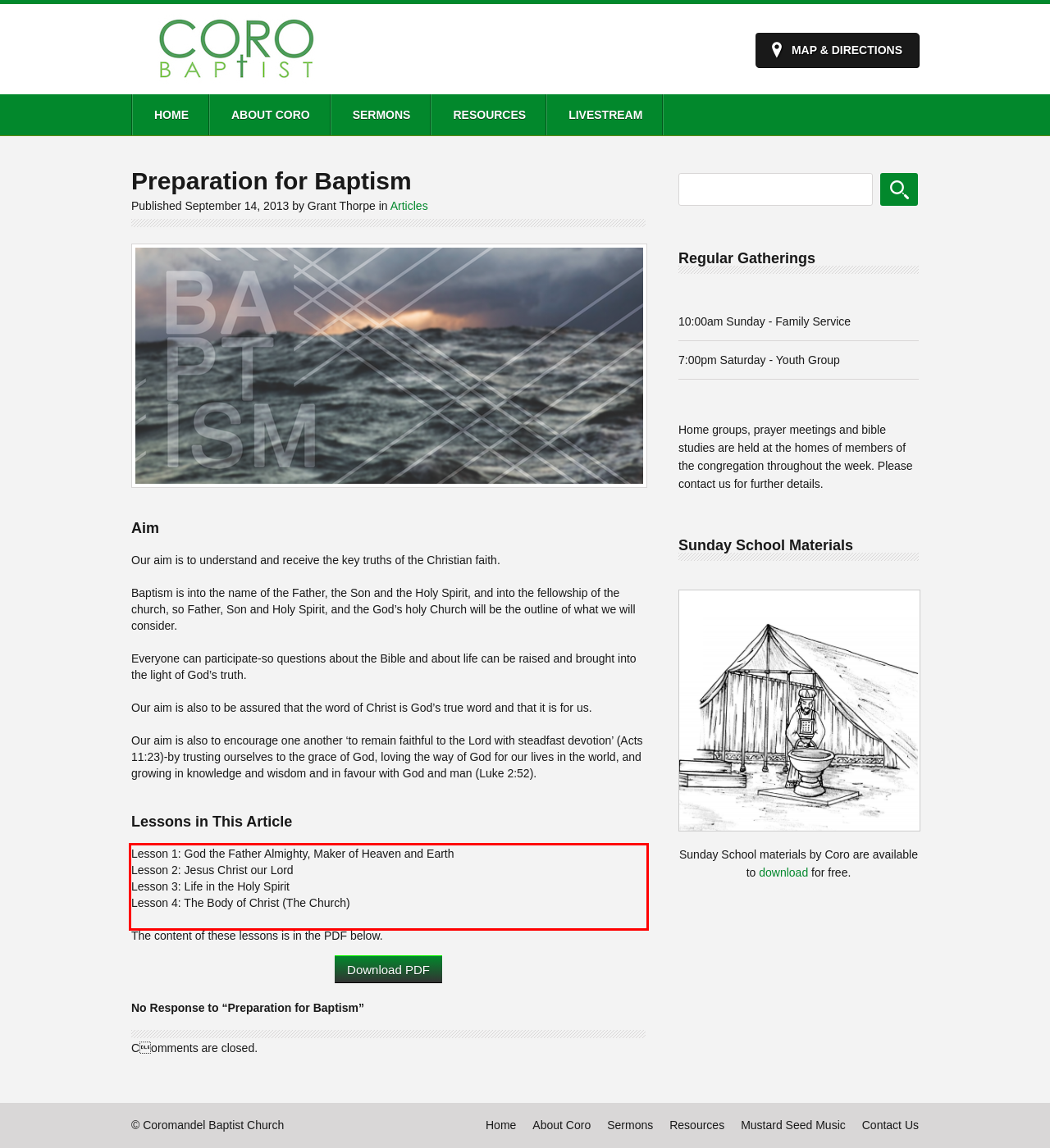Identify the text inside the red bounding box in the provided webpage screenshot and transcribe it.

Lesson 1: God the Father Almighty, Maker of Heaven and Earth Lesson 2: Jesus Christ our Lord Lesson 3: Life in the Holy Spirit Lesson 4: The Body of Christ (The Church)